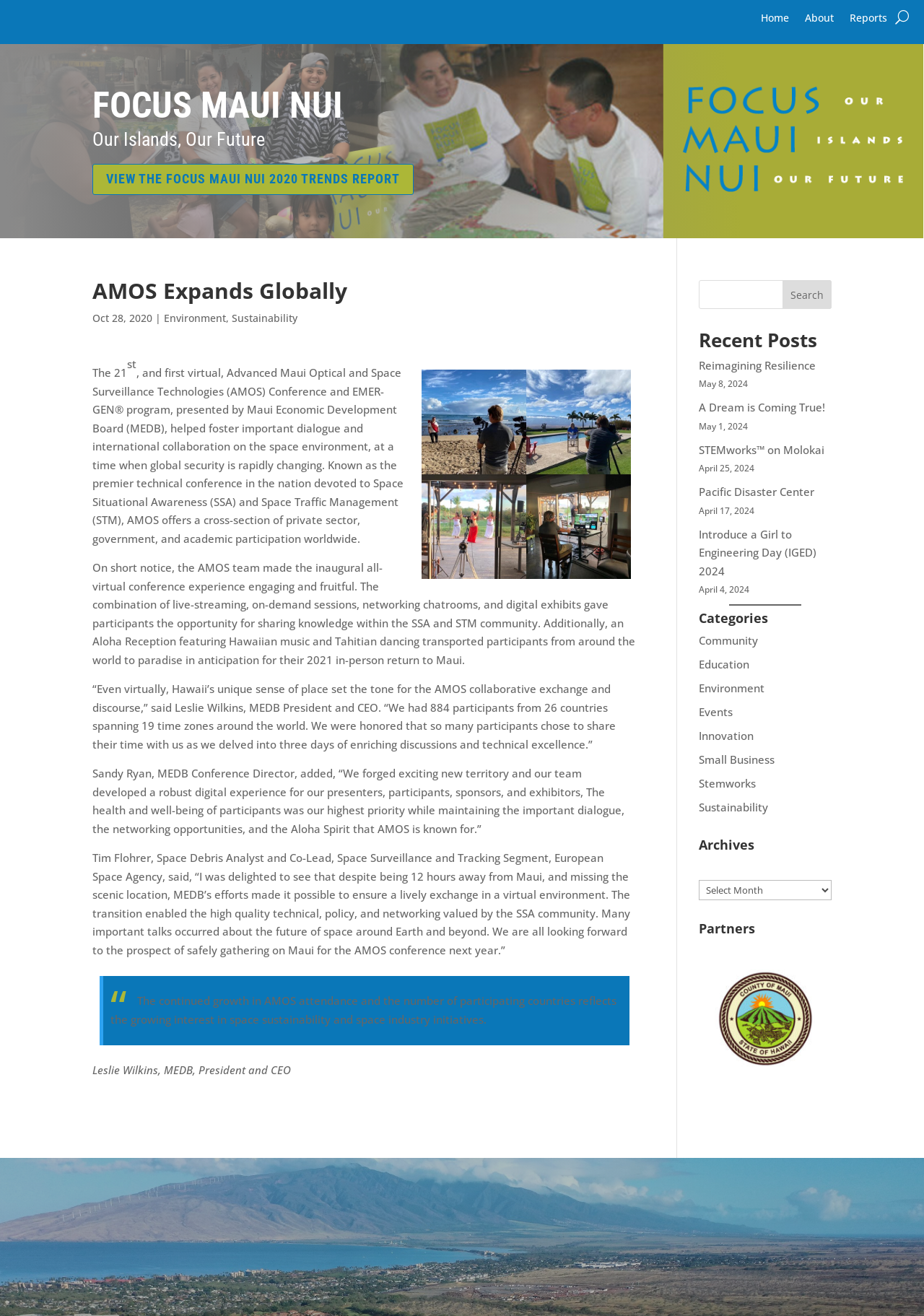Identify the bounding box coordinates of the section that should be clicked to achieve the task described: "View Info & opening hours".

None